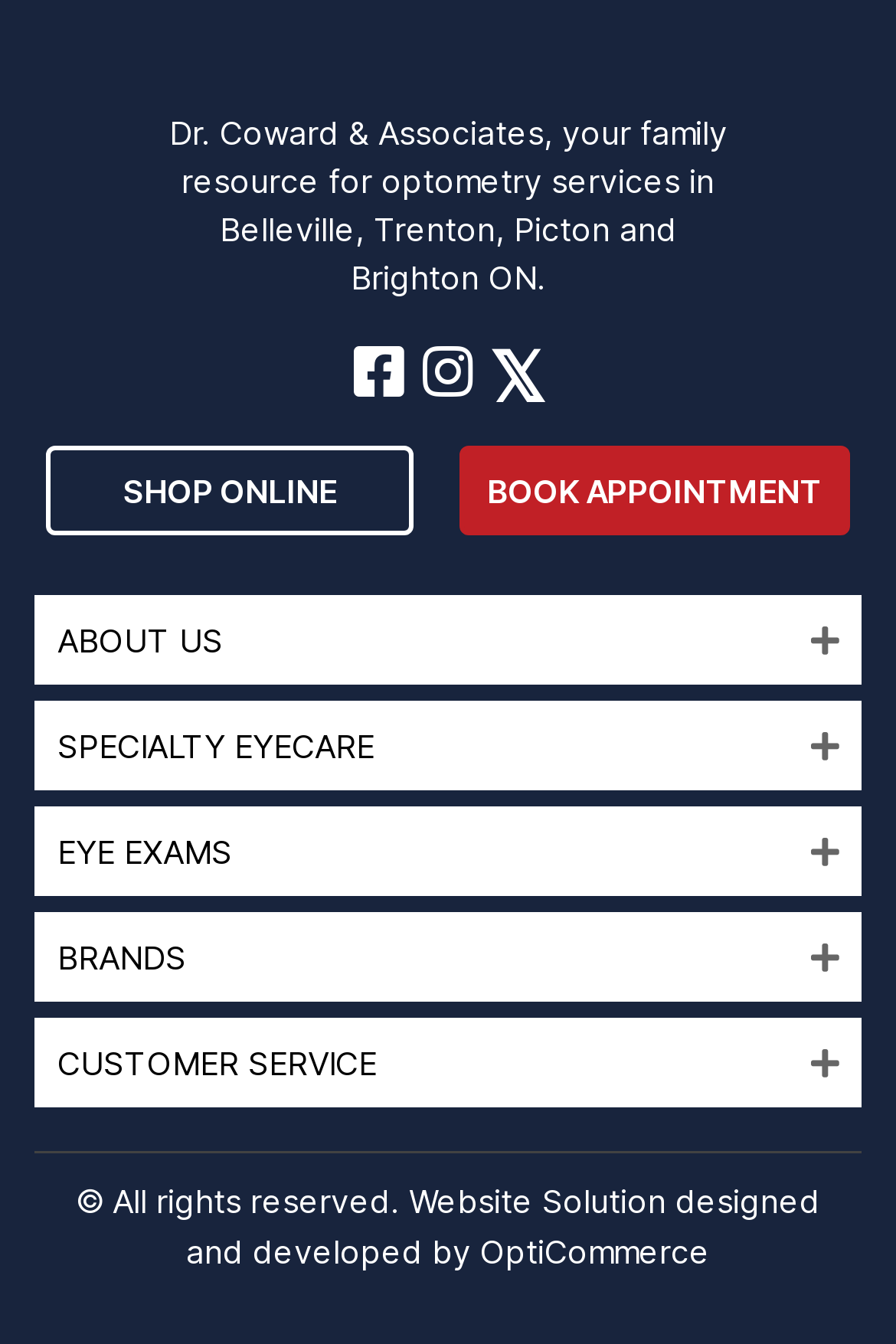Please give a succinct answer using a single word or phrase:
How many tabs are present in the tablist?

5